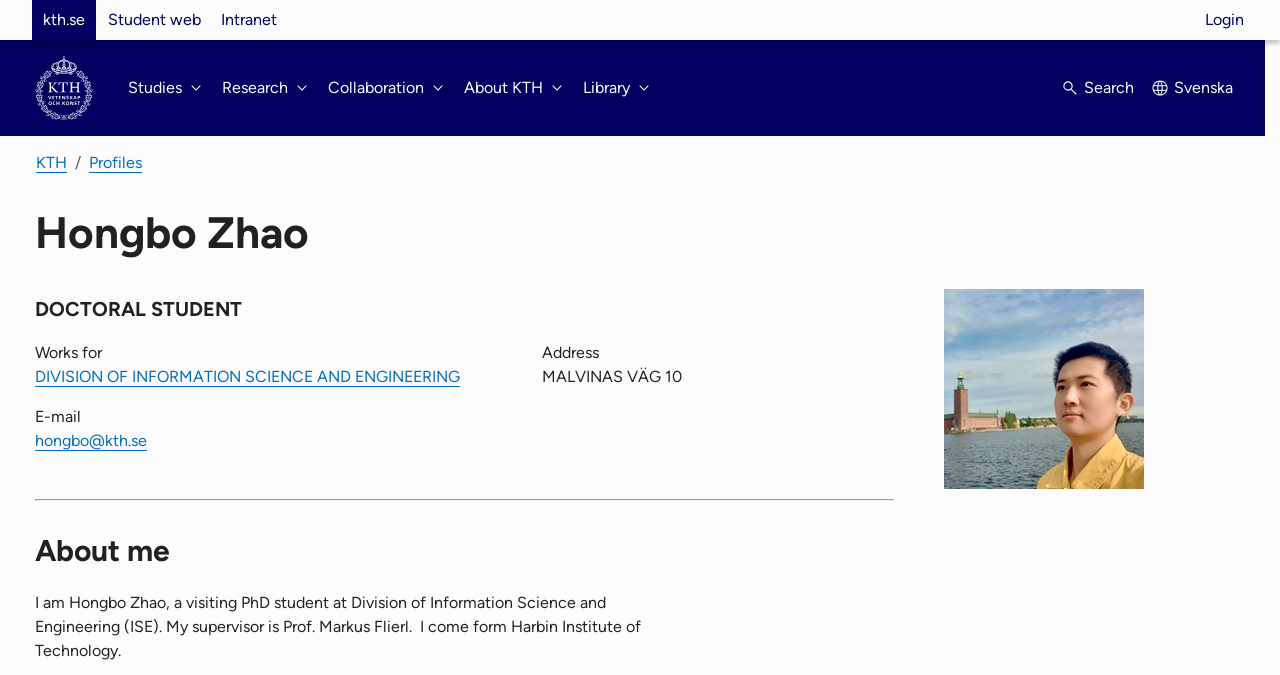Determine the bounding box coordinates for the clickable element required to fulfill the instruction: "Visit the 'DIVISION OF INFORMATION SCIENCE AND ENGINEERING' page". Provide the coordinates as four float numbers between 0 and 1, i.e., [left, top, right, bottom].

[0.027, 0.544, 0.359, 0.572]